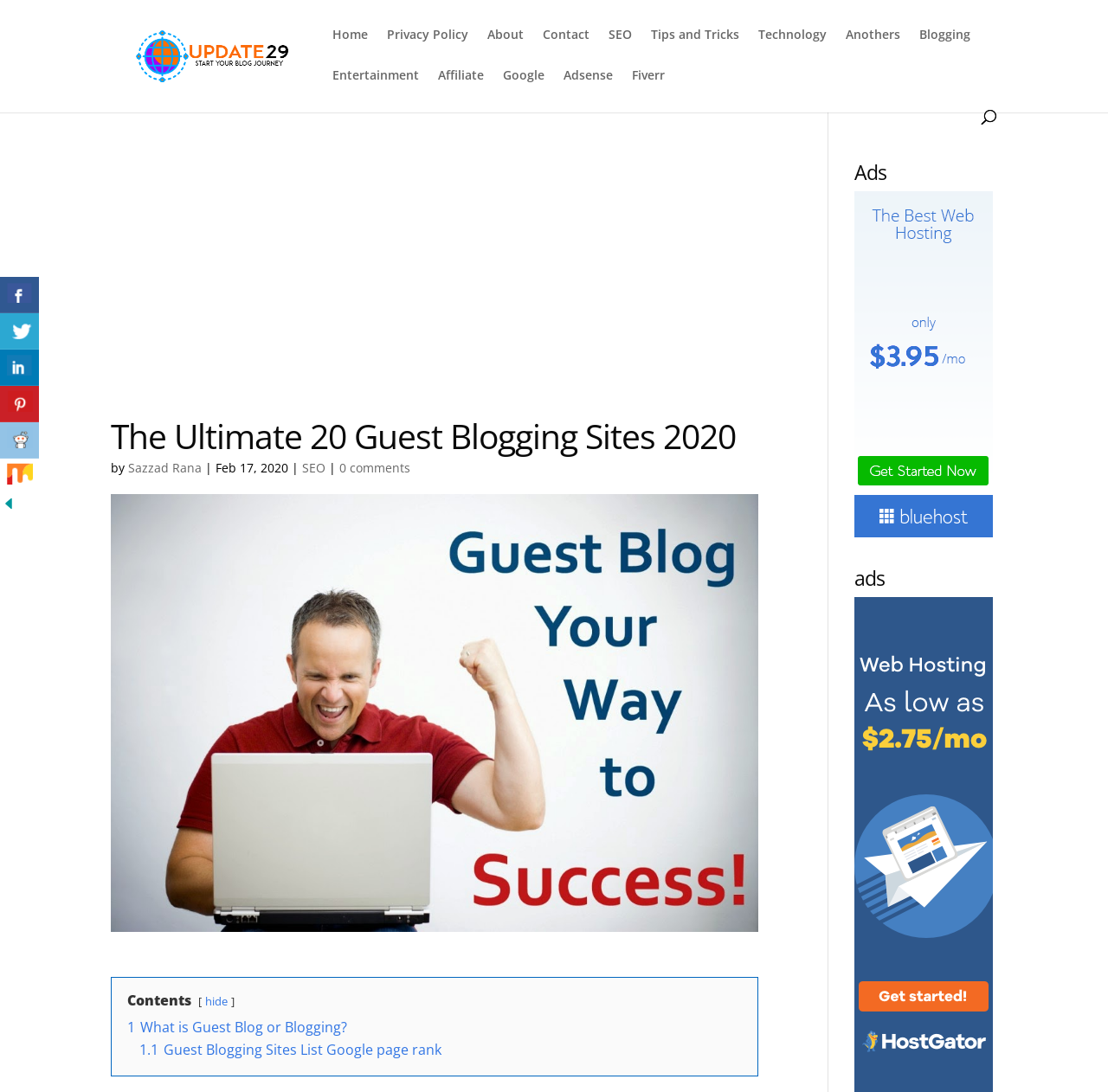Locate the bounding box coordinates of the clickable region to complete the following instruction: "Visit the 'Home' page."

[0.3, 0.026, 0.332, 0.063]